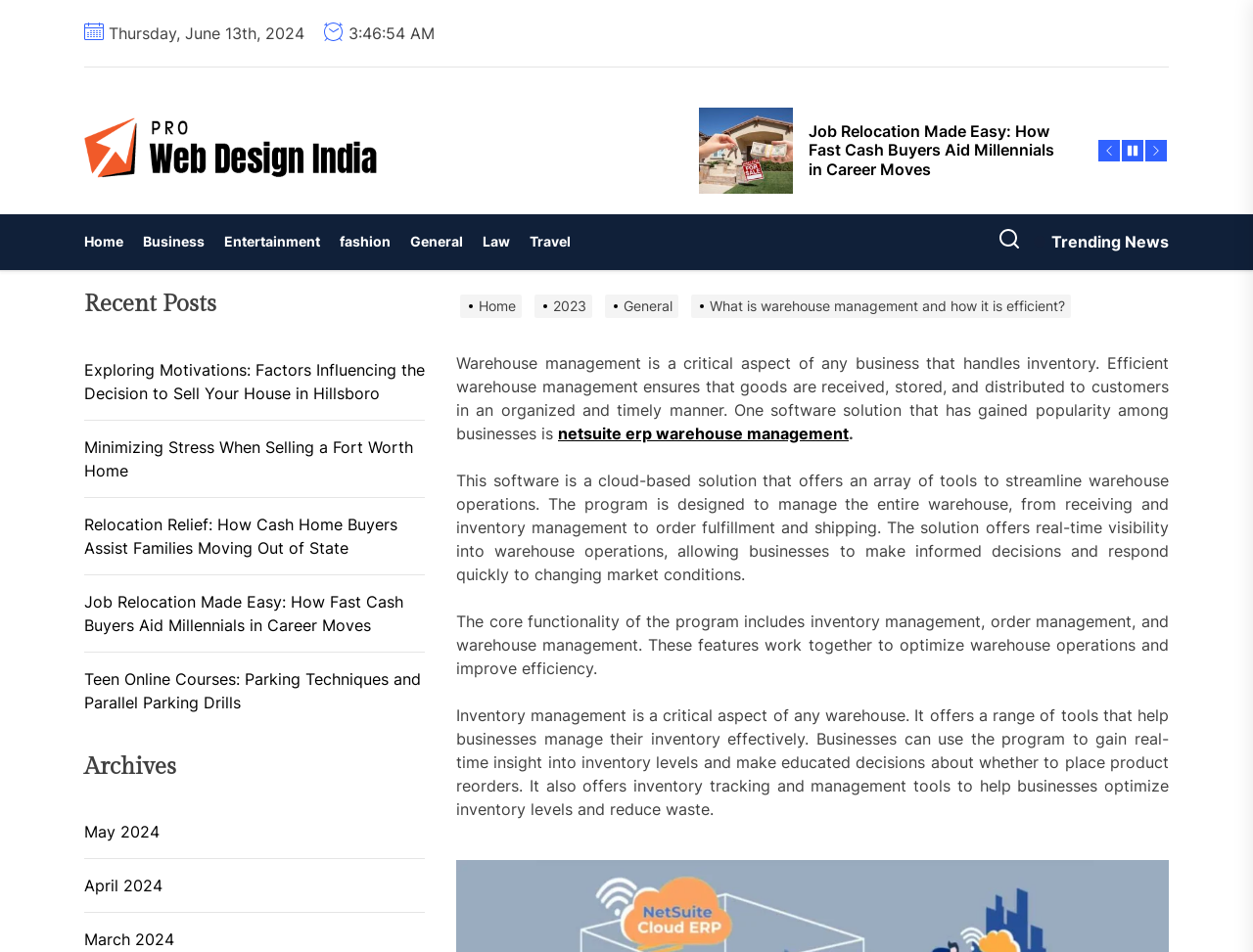Provide the bounding box coordinates of the HTML element this sentence describes: "Home".

[0.067, 0.225, 0.106, 0.283]